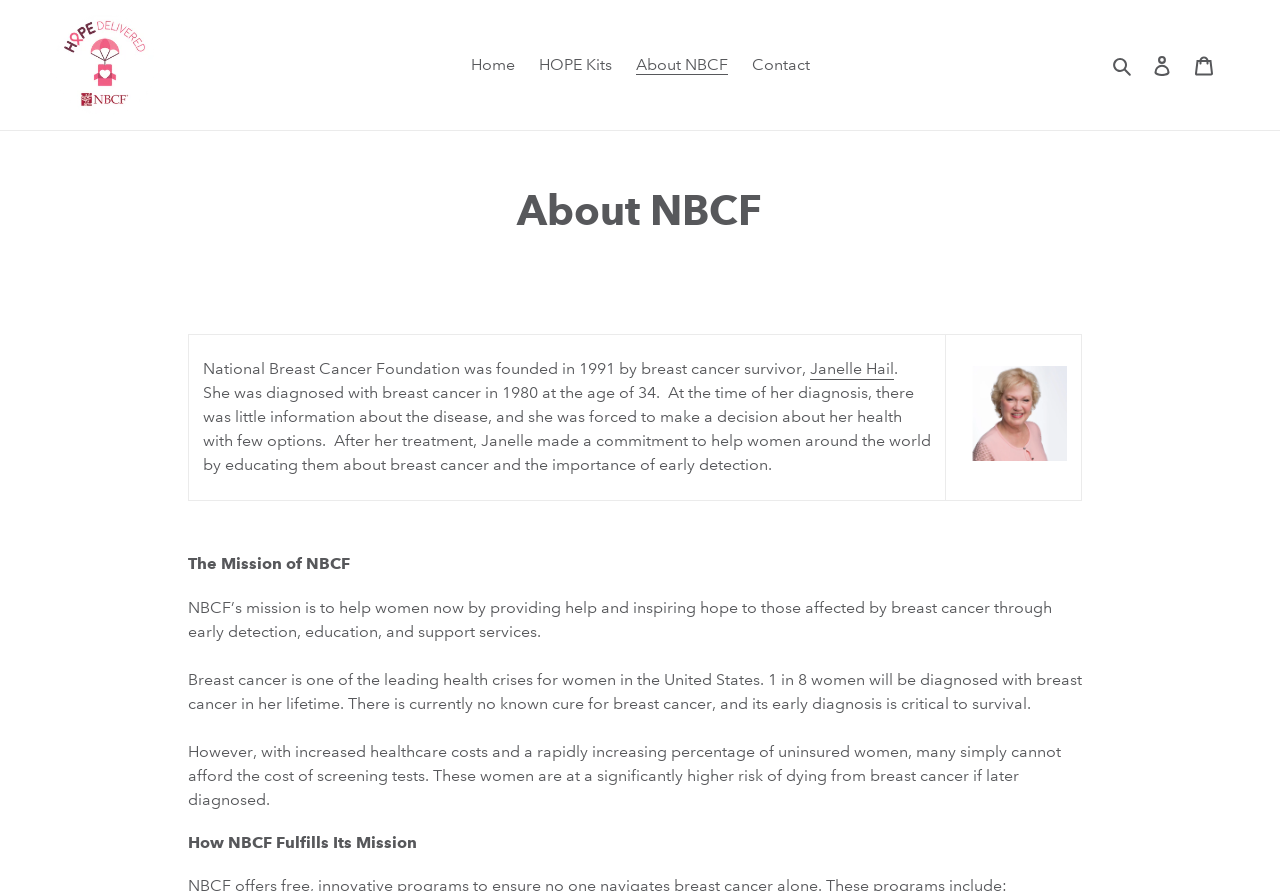Could you indicate the bounding box coordinates of the region to click in order to complete this instruction: "Click the HOPE Kit link".

[0.043, 0.017, 0.121, 0.129]